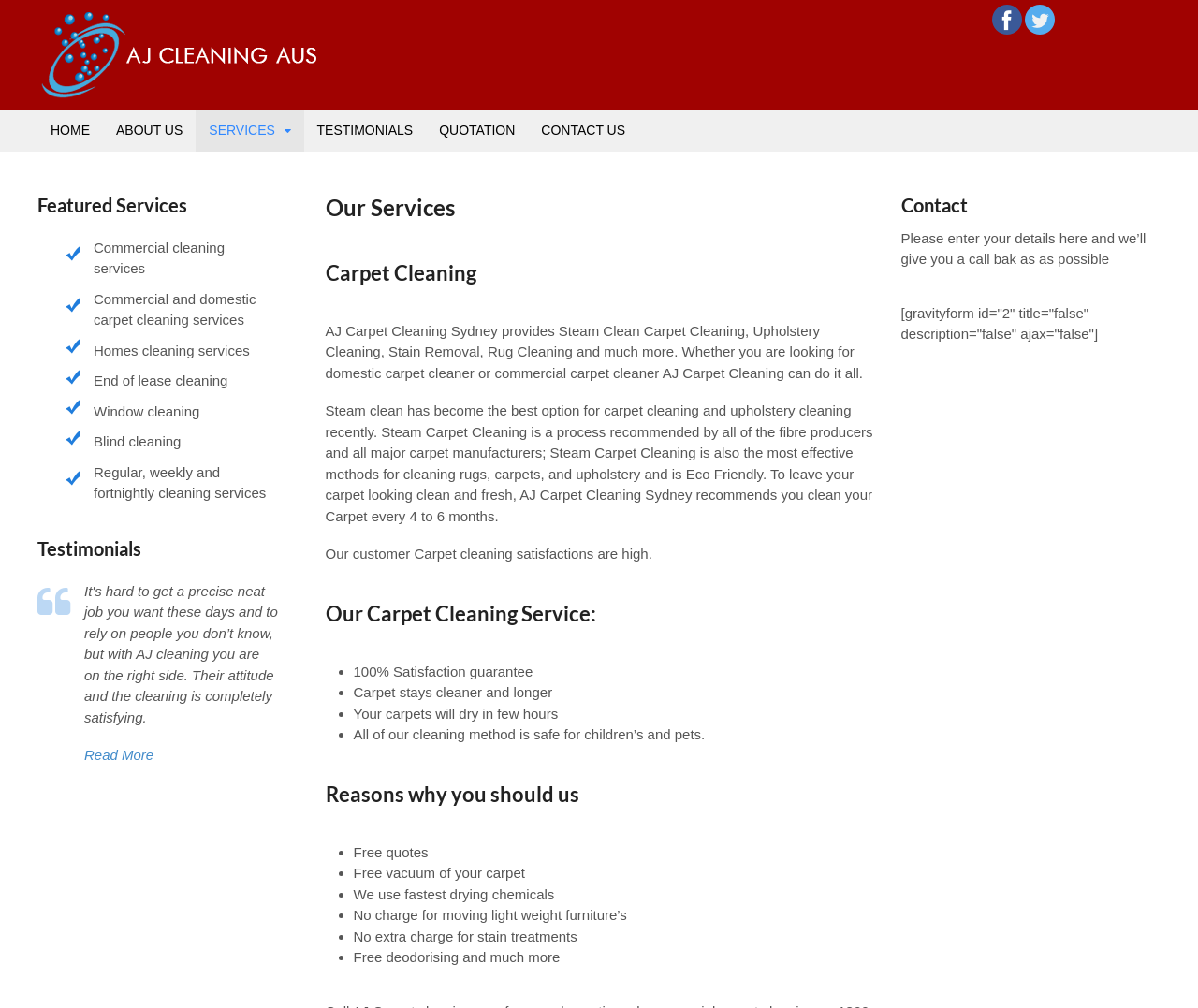What type of cleaning services are provided by the company?
Analyze the screenshot and provide a detailed answer to the question.

I found the answer by looking at the text content of the webpage, specifically the section that describes the company's services, which mentions 'Commercial and domestic carpet cleaning services'.